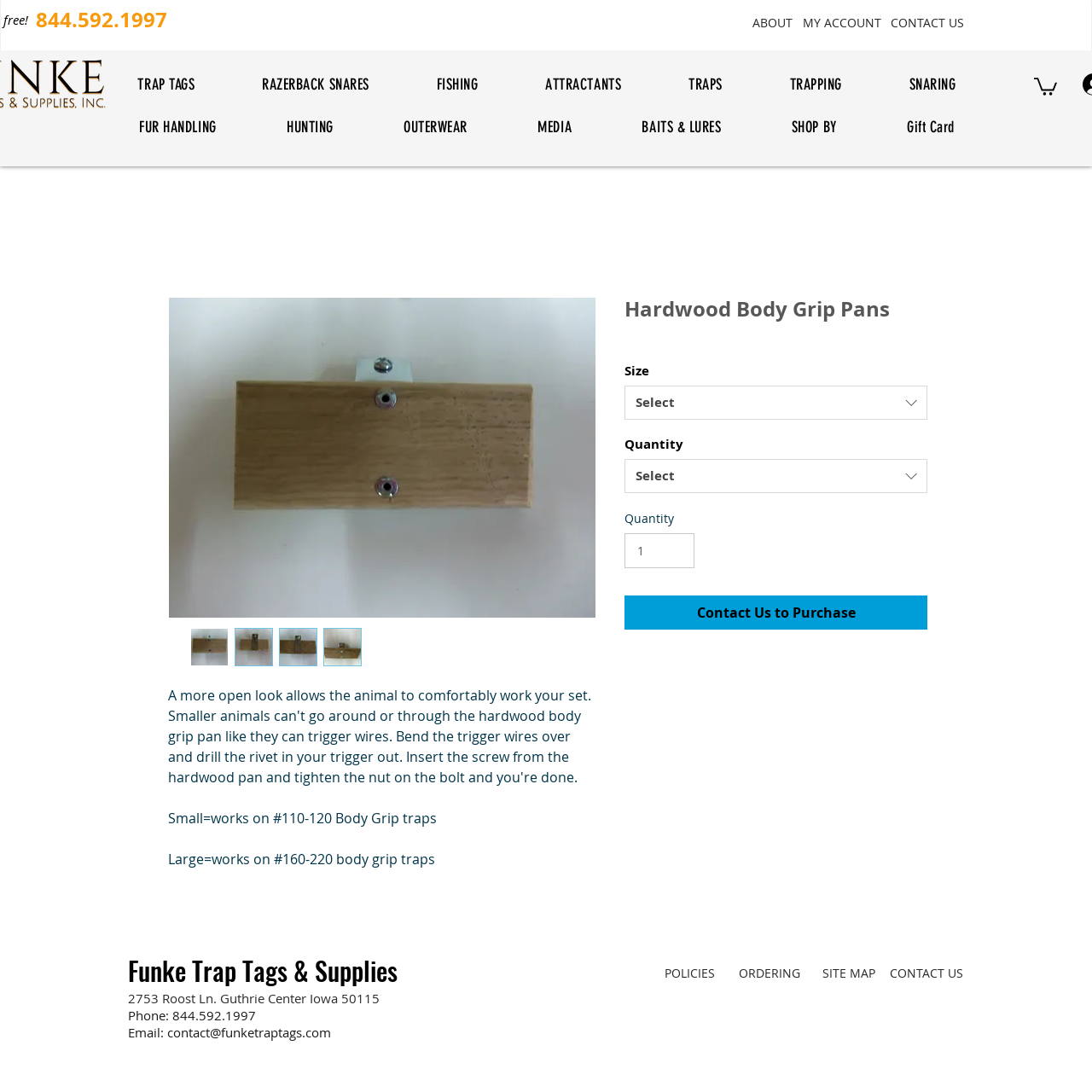Please specify the bounding box coordinates in the format (top-left x, top-left y, bottom-right x, bottom-right y), with values ranging from 0 to 1. Identify the bounding box for the UI component described as follows: alt="Thumbnail: Hardwood Body Grip Pans"

[0.174, 0.575, 0.209, 0.61]